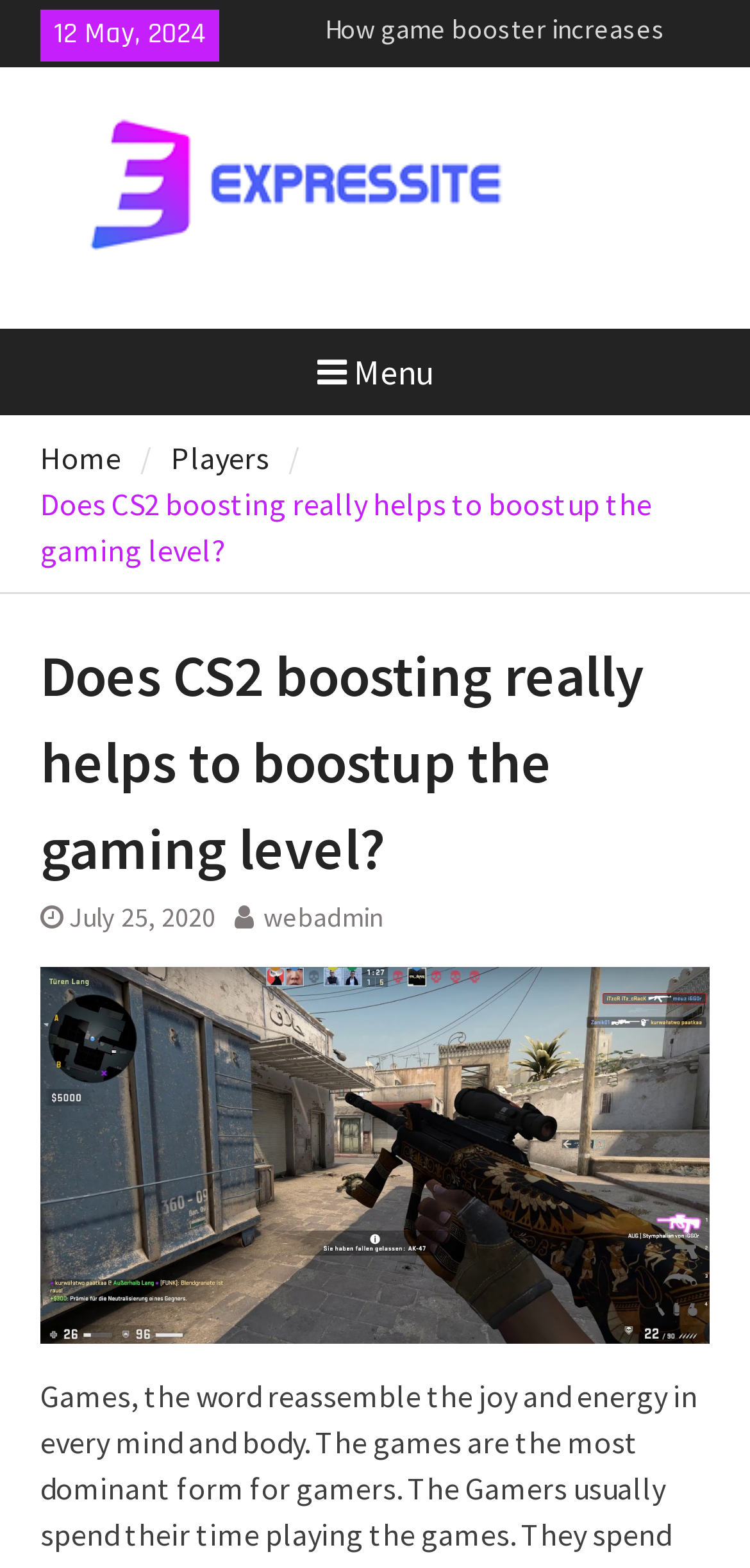Show me the bounding box coordinates of the clickable region to achieve the task as per the instruction: "Visit the 'Boost Your Rank In The CS2 Game Easily' page".

[0.434, 0.01, 0.944, 0.058]